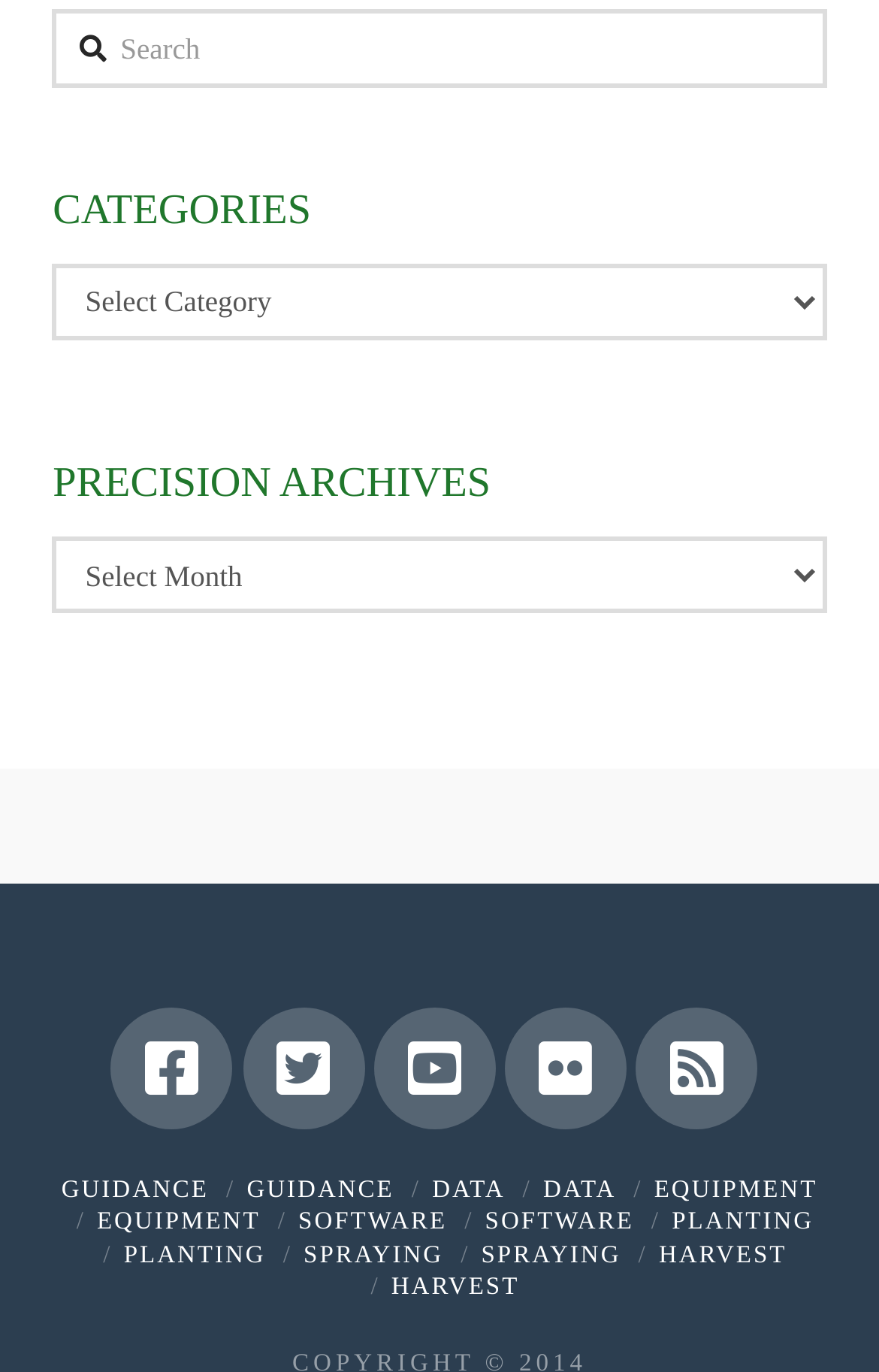Given the element description, predict the bounding box coordinates in the format (top-left x, top-left y, bottom-right x, bottom-right y), using floating point numbers between 0 and 1: Planting

[0.764, 0.881, 0.926, 0.901]